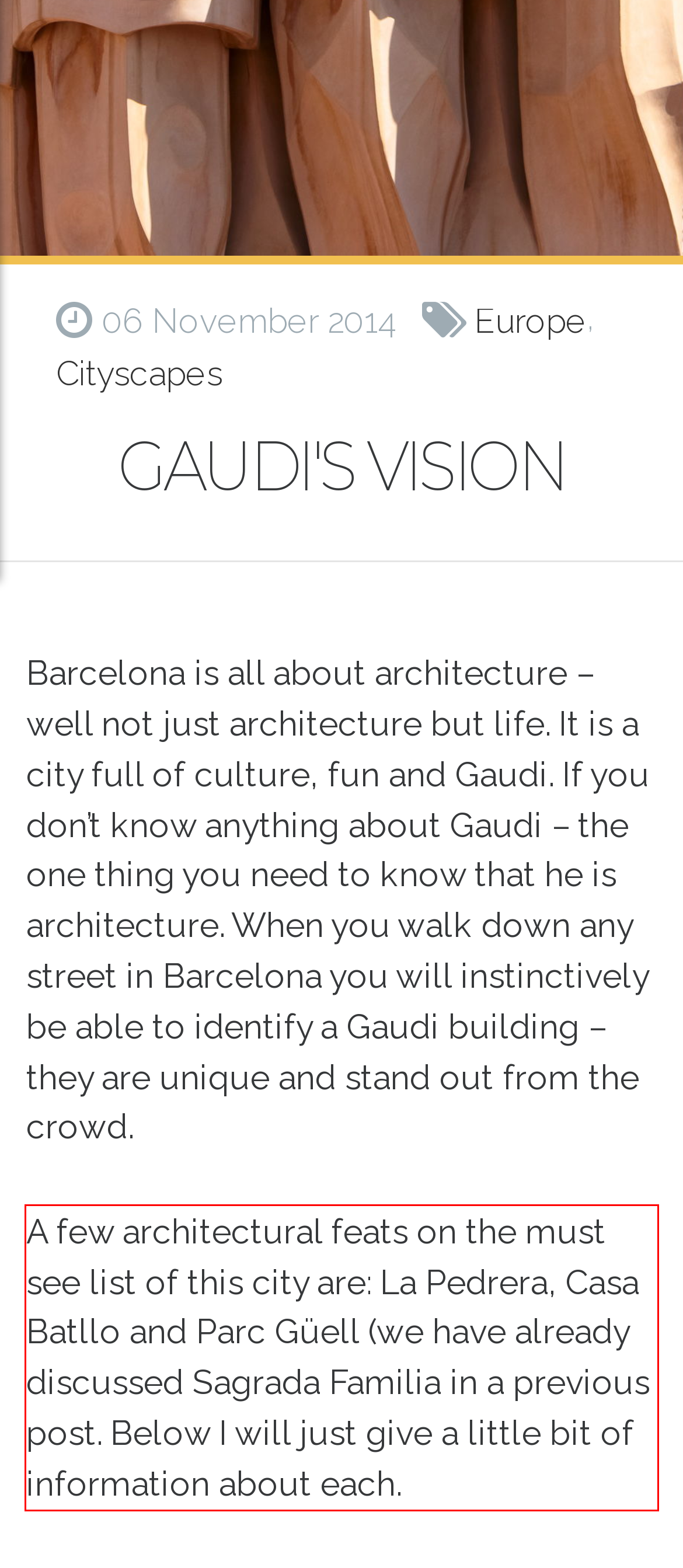Identify the text inside the red bounding box on the provided webpage screenshot by performing OCR.

A few architectural feats on the must see list of this city are: La Pedrera, Casa Batllo and Parc Güell (we have already discussed Sagrada Familia in a previous post. Below I will just give a little bit of information about each.